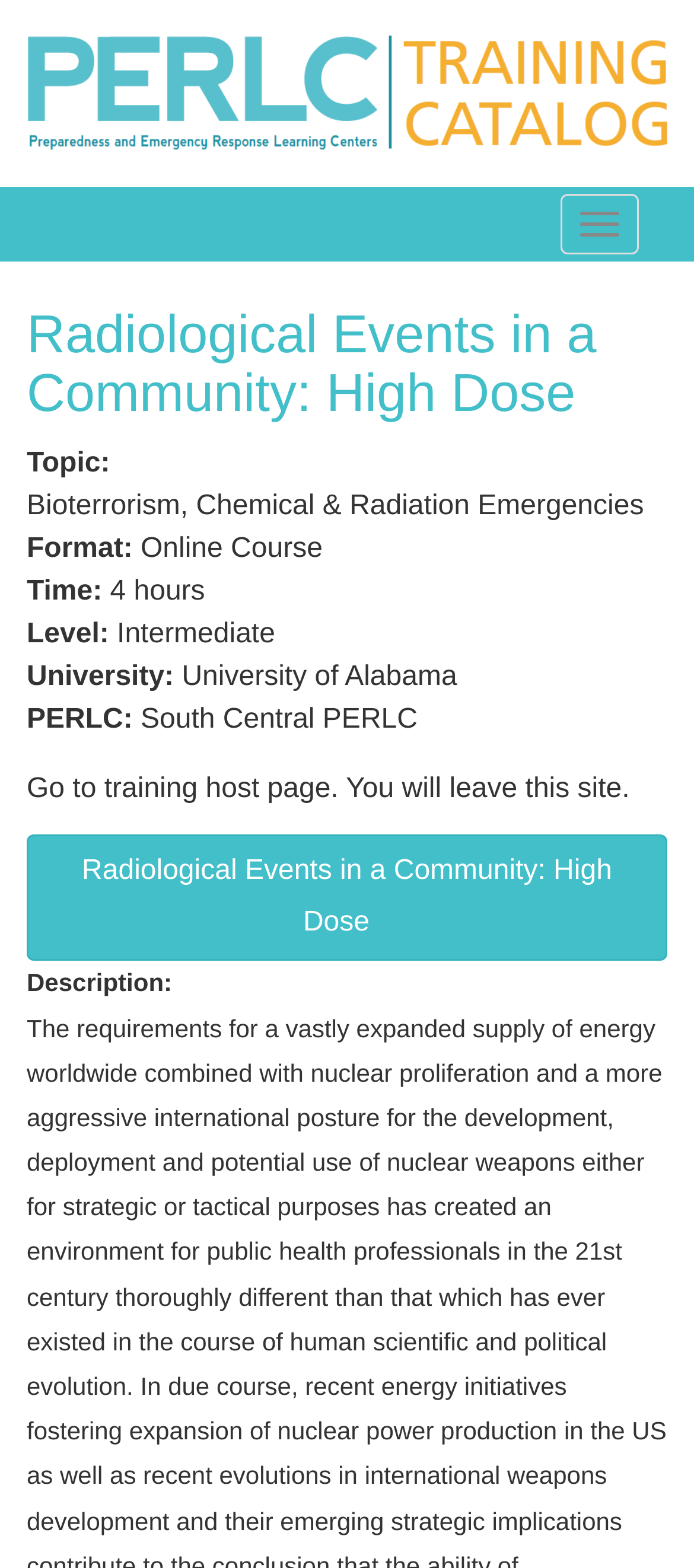Give a complete and precise description of the webpage's appearance.

The webpage is about a training course titled "Radiological Events in a Community: High Dose" offered by the PERLC Training Catalog. At the top-left corner, there is a link to "Skip to main content". Next to it, there is a link to the "Preparedness and Emergency Response Training Catalog" accompanied by an image. On the top-right corner, there is a "Toggle navigation" button.

Below the top navigation section, the main content area begins with a heading that displays the course title. This is followed by a series of key information about the course, including the topic, format, time, level, university, and PERLC affiliation. The topic is "Bioterrorism, Chemical & Radiation Emergencies", and the course is an online course that takes 4 hours to complete, intended for intermediate-level learners.

The course is offered by the University of Alabama through the South Central PERLC. There is a link to the training host page, which will redirect the user to an external site. Below this, there is a description section, but the actual description text is not provided in the accessibility tree.

Overall, the webpage provides a concise overview of the training course, including its key details and a link to access the course content.